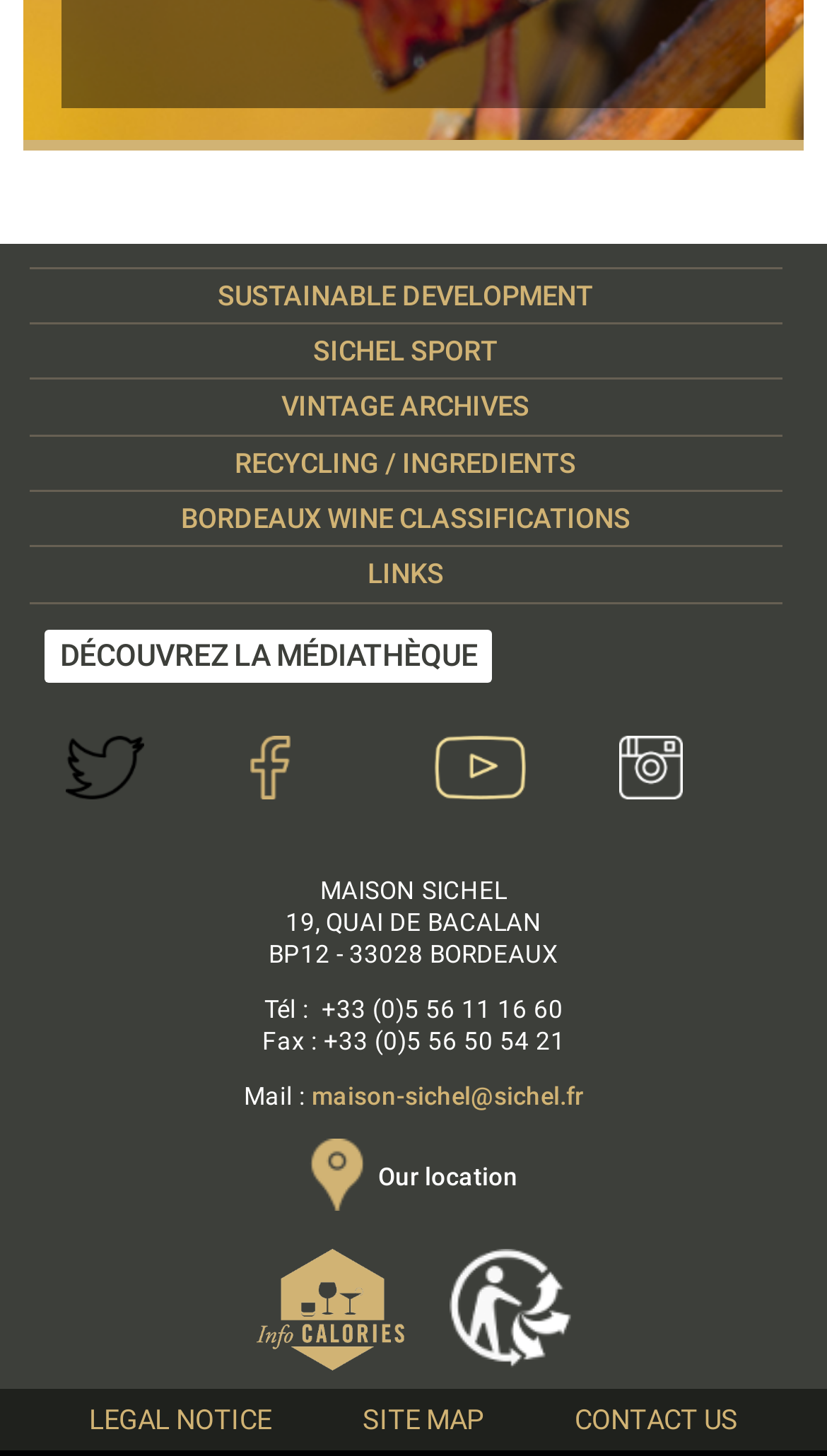Please answer the following question using a single word or phrase: 
What is the phone number of the company?

+33 (0)5 56 11 16 60